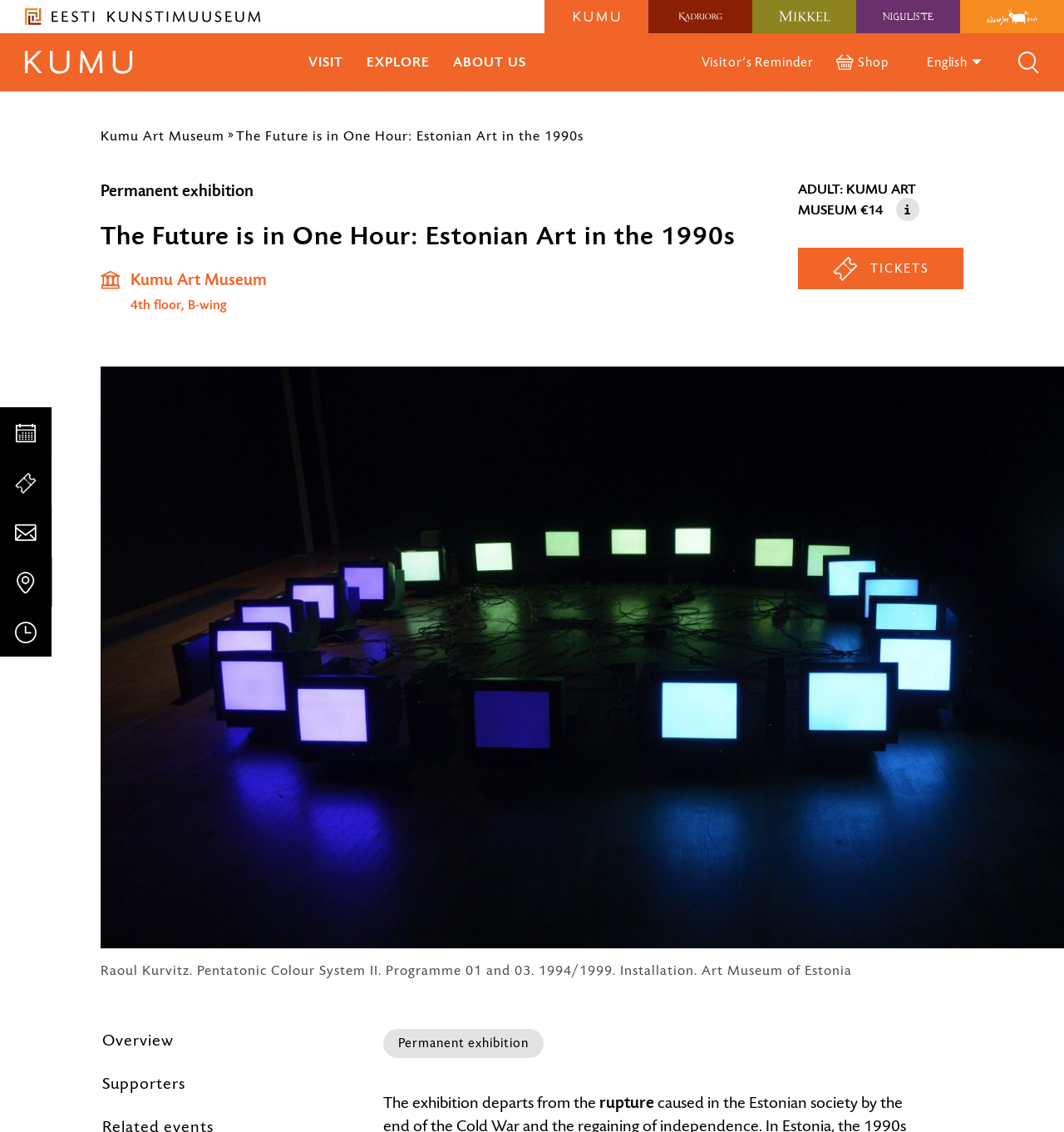Provide the bounding box for the UI element matching this description: "Getting here".

[0.0, 0.492, 0.21, 0.536]